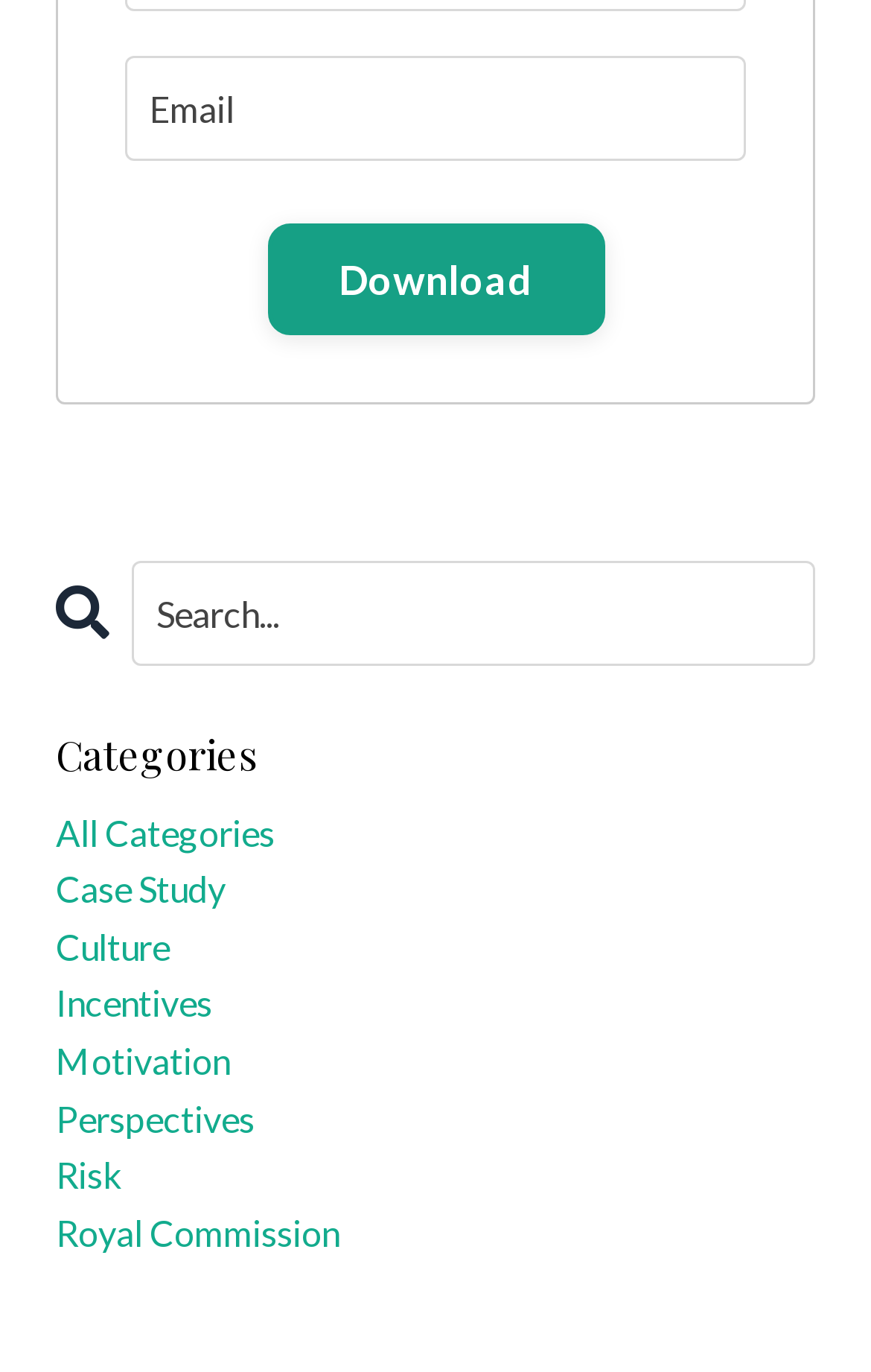Can you pinpoint the bounding box coordinates for the clickable element required for this instruction: "Enter email address"? The coordinates should be four float numbers between 0 and 1, i.e., [left, top, right, bottom].

[0.144, 0.041, 0.856, 0.117]